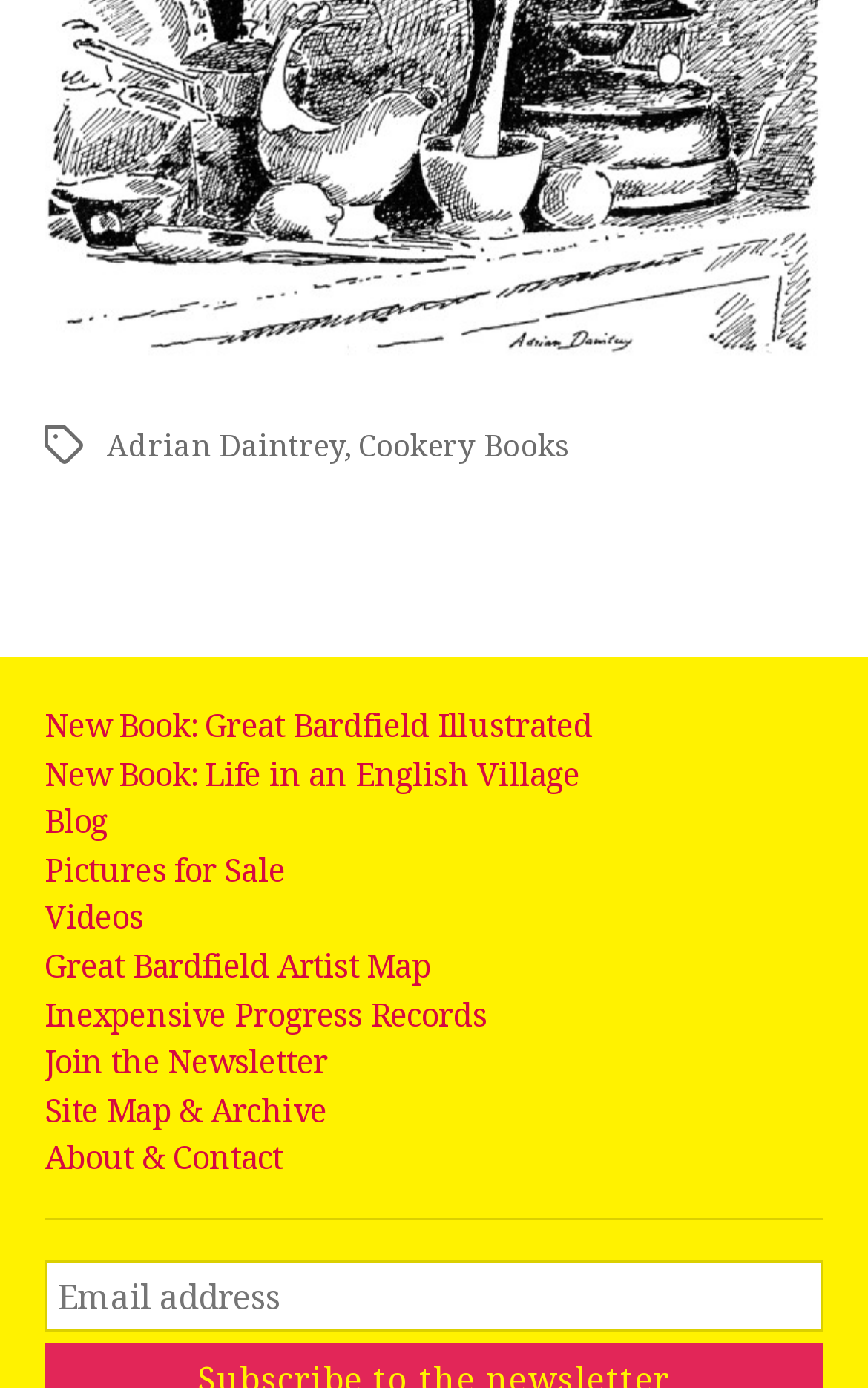Identify the bounding box coordinates for the UI element that matches this description: "Adrian Daintrey".

[0.123, 0.307, 0.396, 0.336]